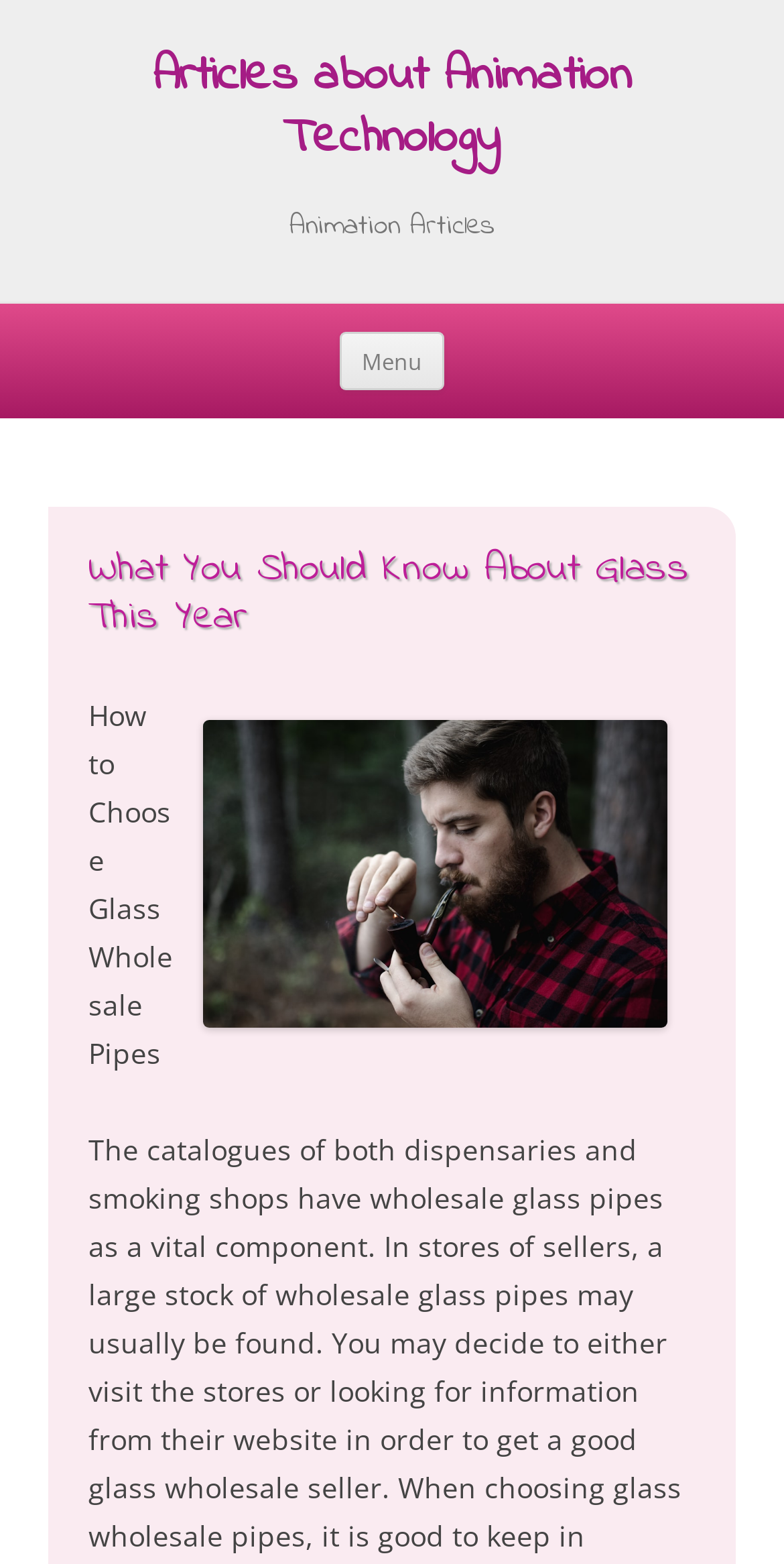Carefully examine the image and provide an in-depth answer to the question: What is the purpose of the button on the top right?

I found a button with the text 'Menu' located at the top right of the webpage, which suggests that it is used to open a menu or navigation options.